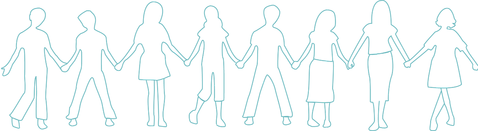What is one of the positive outcomes associated with the IDL program?
Can you offer a detailed and complete answer to this question?

The caption states that the IDL program is associated with positive outcomes such as improving self-esteem, developing skills, and providing encouragement to students, which emphasizes the warmth of community and collaboration.